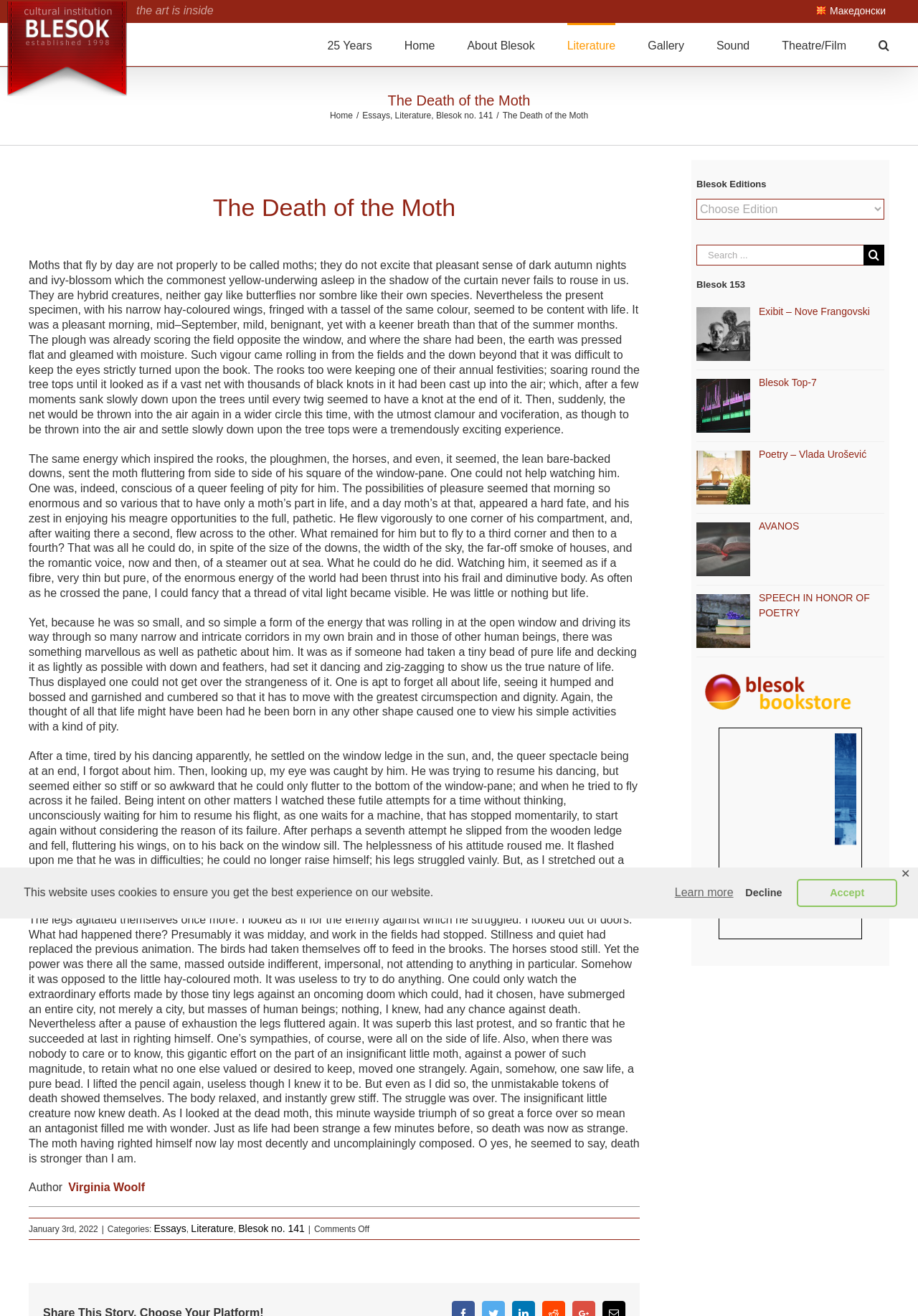Can you specify the bounding box coordinates of the area that needs to be clicked to fulfill the following instruction: "View 'The Death of the Moth' article"?

[0.031, 0.069, 0.969, 0.084]